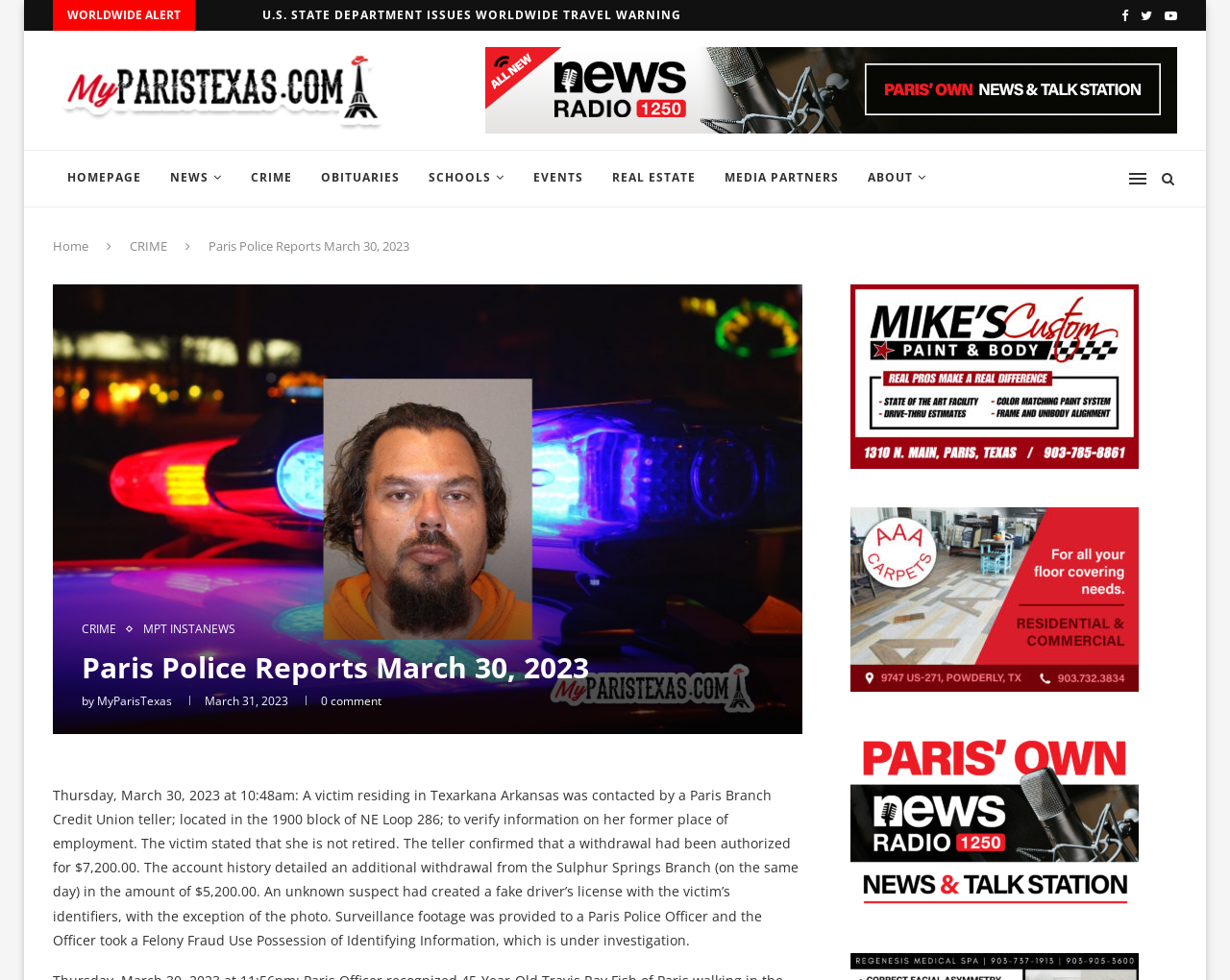What is the warning issued by the U.S. State Department? Using the information from the screenshot, answer with a single word or phrase.

Worldwide travel warning